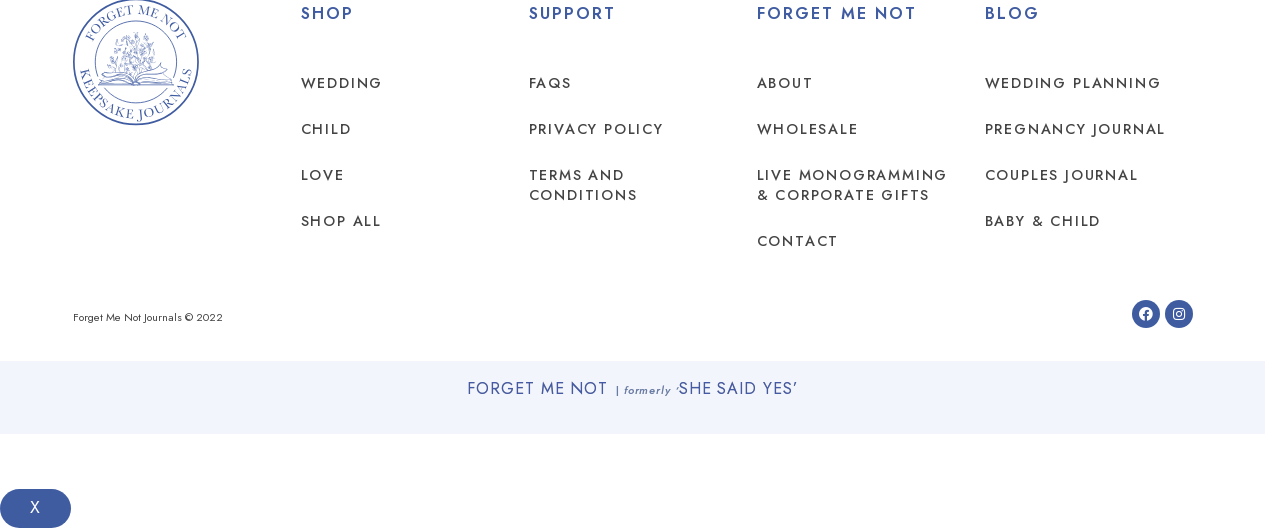Please locate the bounding box coordinates for the element that should be clicked to achieve the following instruction: "Open Facebook page". Ensure the coordinates are given as four float numbers between 0 and 1, i.e., [left, top, right, bottom].

[0.884, 0.568, 0.906, 0.621]